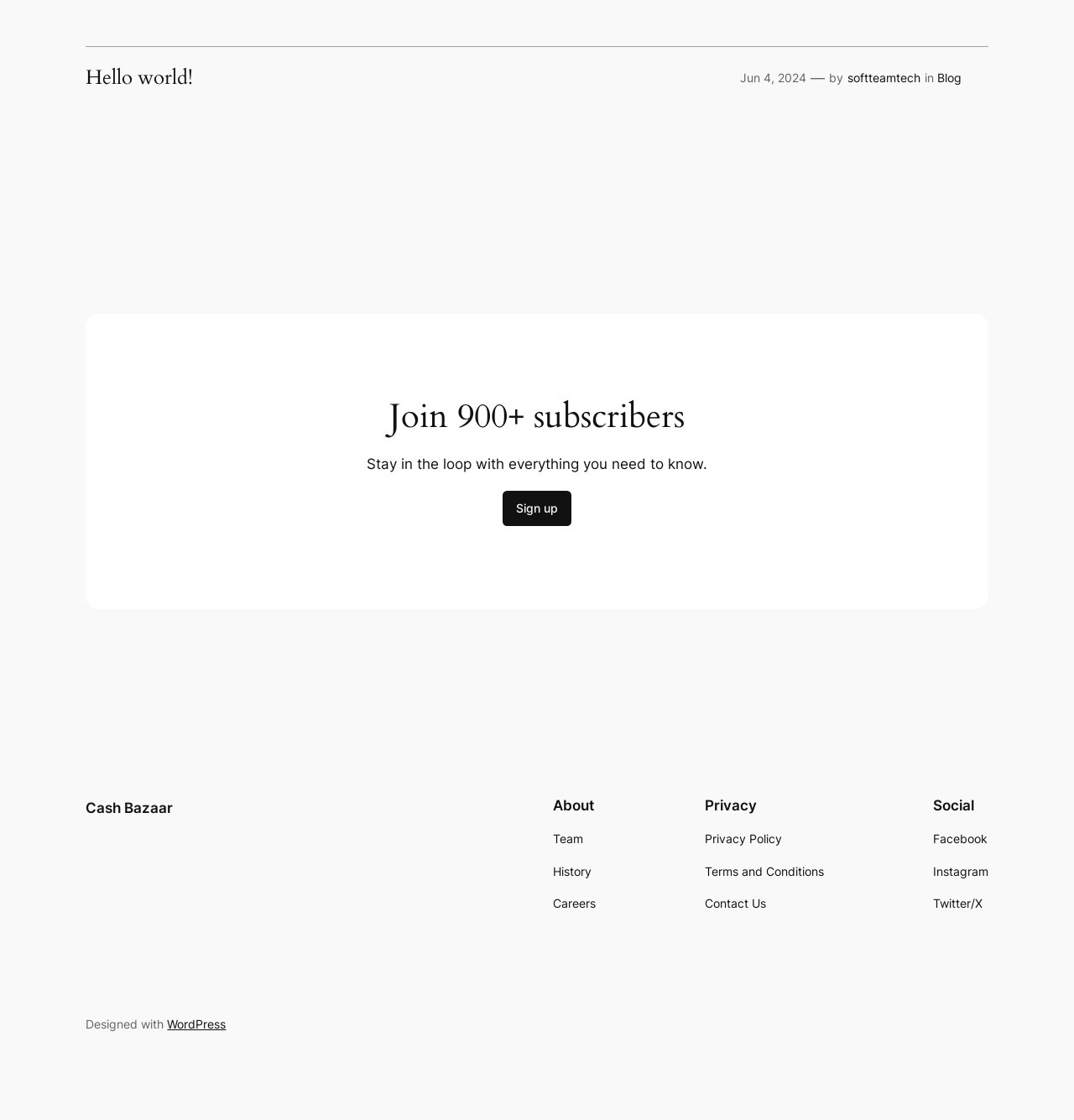What is the purpose of the 'Sign up' button?
Based on the screenshot, provide your answer in one word or phrase.

To stay in the loop